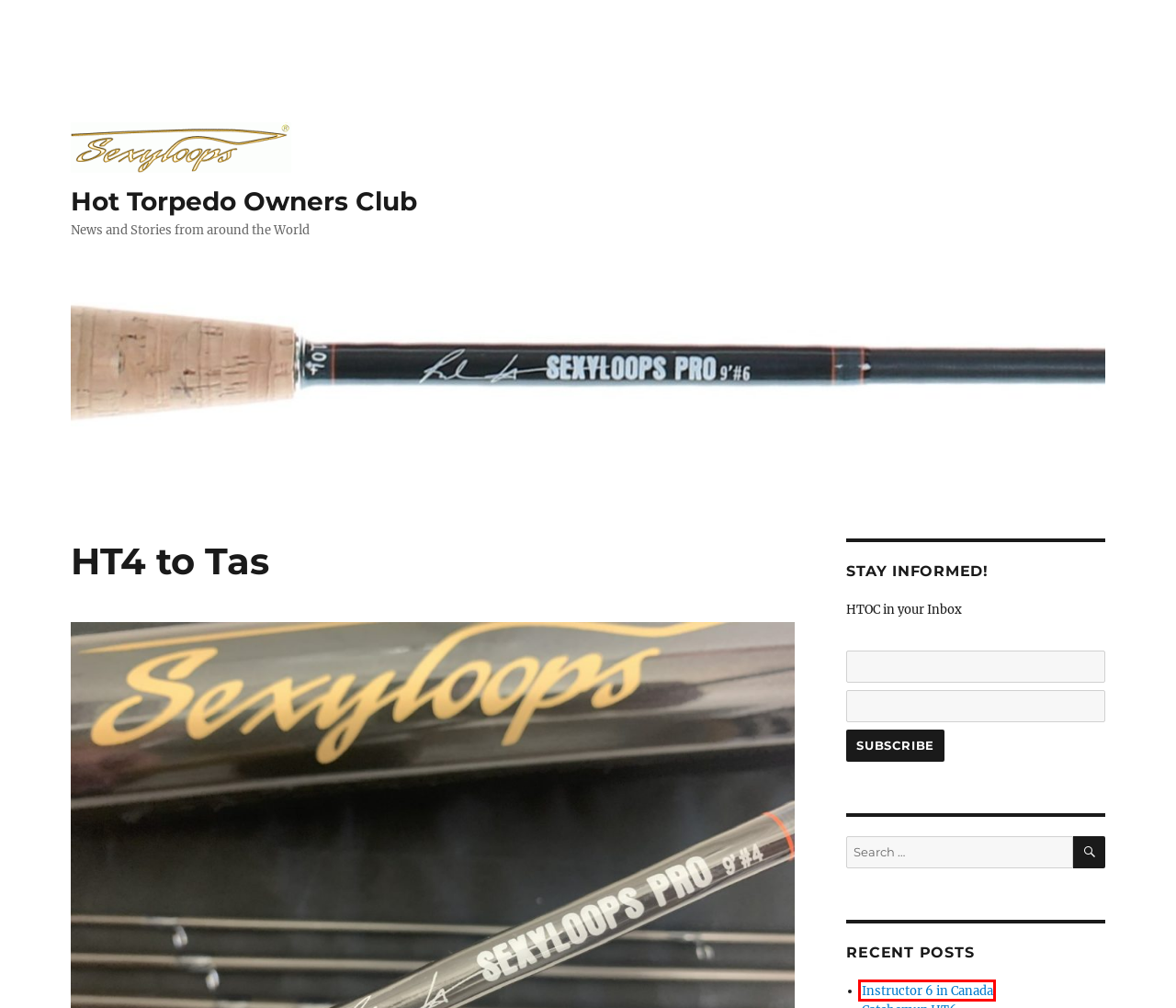You have a screenshot of a webpage with an element surrounded by a red bounding box. Choose the webpage description that best describes the new page after clicking the element inside the red bounding box. Here are the candidates:
A. October 2016 – Hot Torpedo Owners Club
B. Father and Son – Hot Torpedo Owners Club
C. Hot Torpedo Owners Club – News and Stories from around the World
D. Instructor 6 in Canada – Hot Torpedo Owners Club
E. June 2022 – Hot Torpedo Owners Club
F. July 2021 – Hot Torpedo Owners Club
G. April 2020 – Hot Torpedo Owners Club
H. March 2018 – Hot Torpedo Owners Club

D